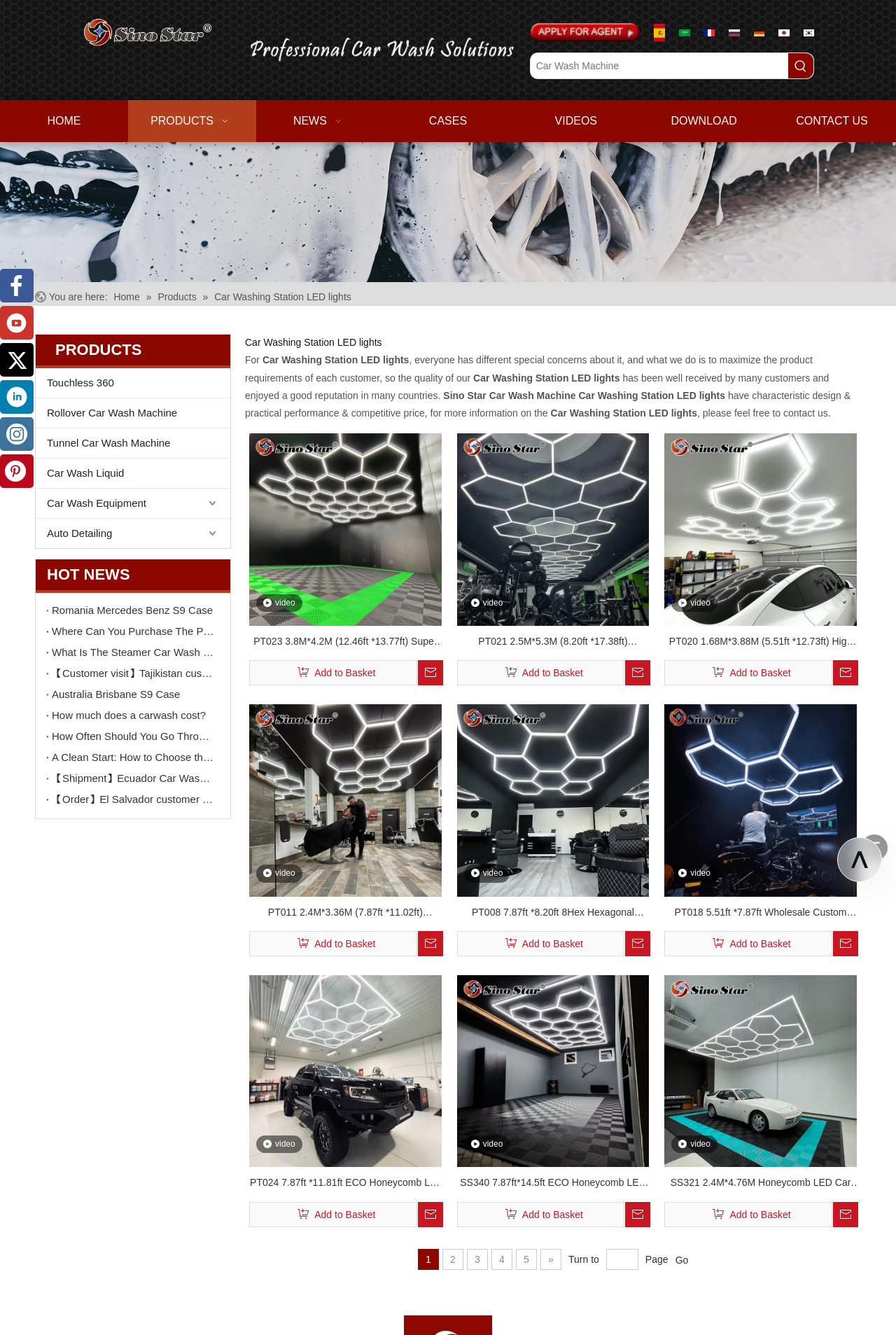How many language options are available on the webpage?
Kindly offer a comprehensive and detailed response to the question.

The language options are located at the top right corner of the webpage, and there are 8 options available, including Espanol, عربي, Le français, русский, Deutsch, 日本語, and 한국어.